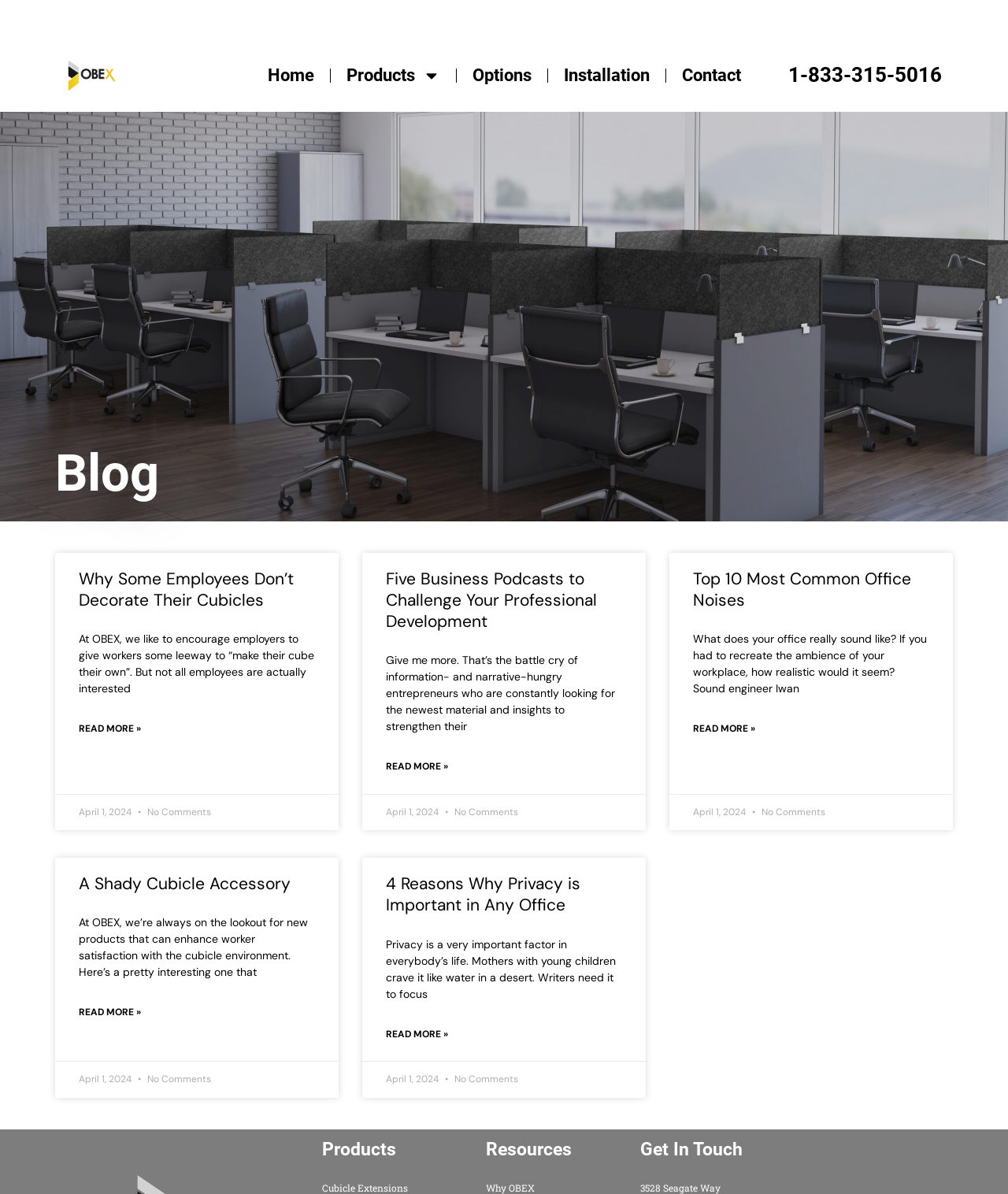Please determine the bounding box coordinates of the section I need to click to accomplish this instruction: "Get in touch through the 'Contact' link".

[0.661, 0.047, 0.75, 0.079]